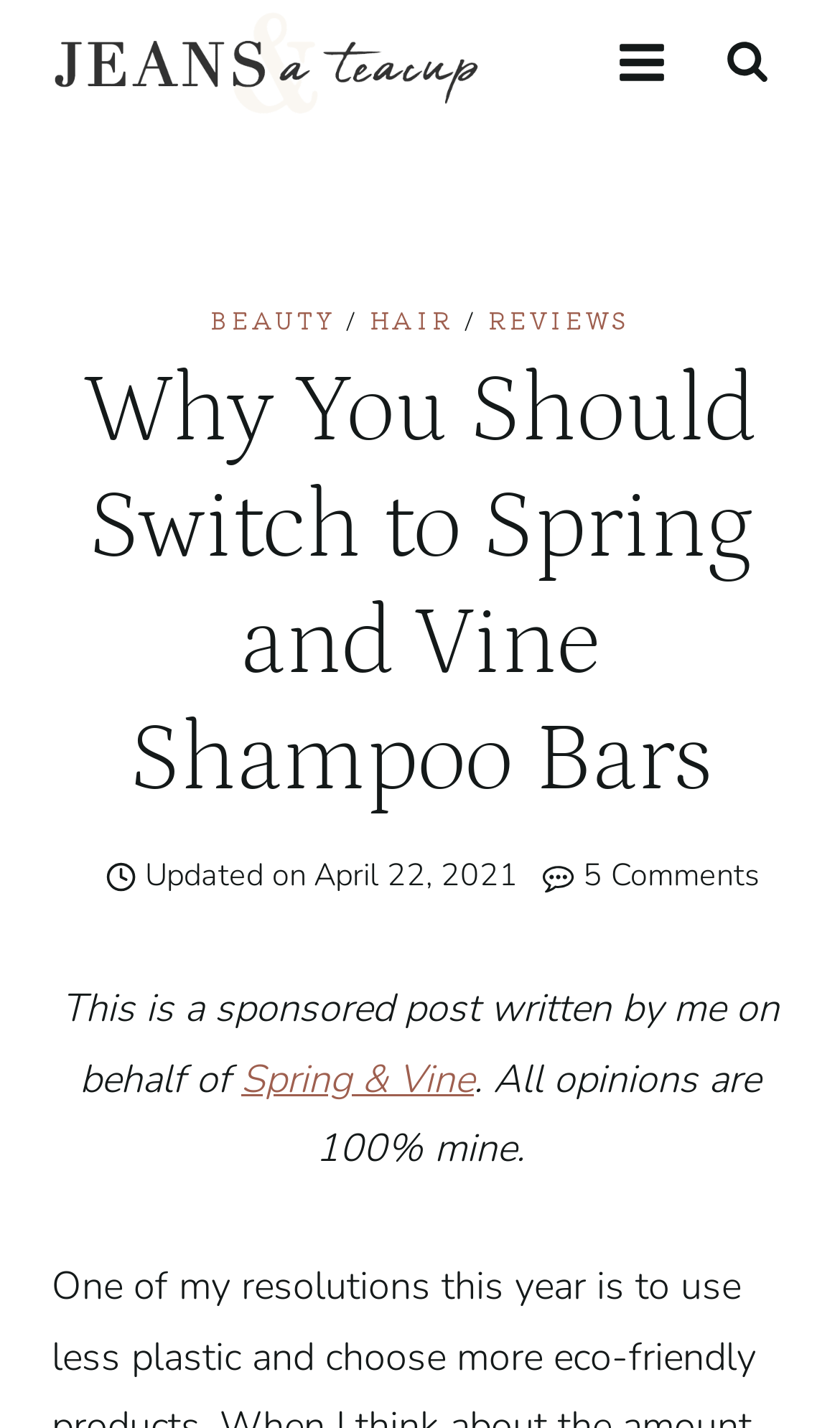Please give a short response to the question using one word or a phrase:
What is the category of the article?

BEAUTY